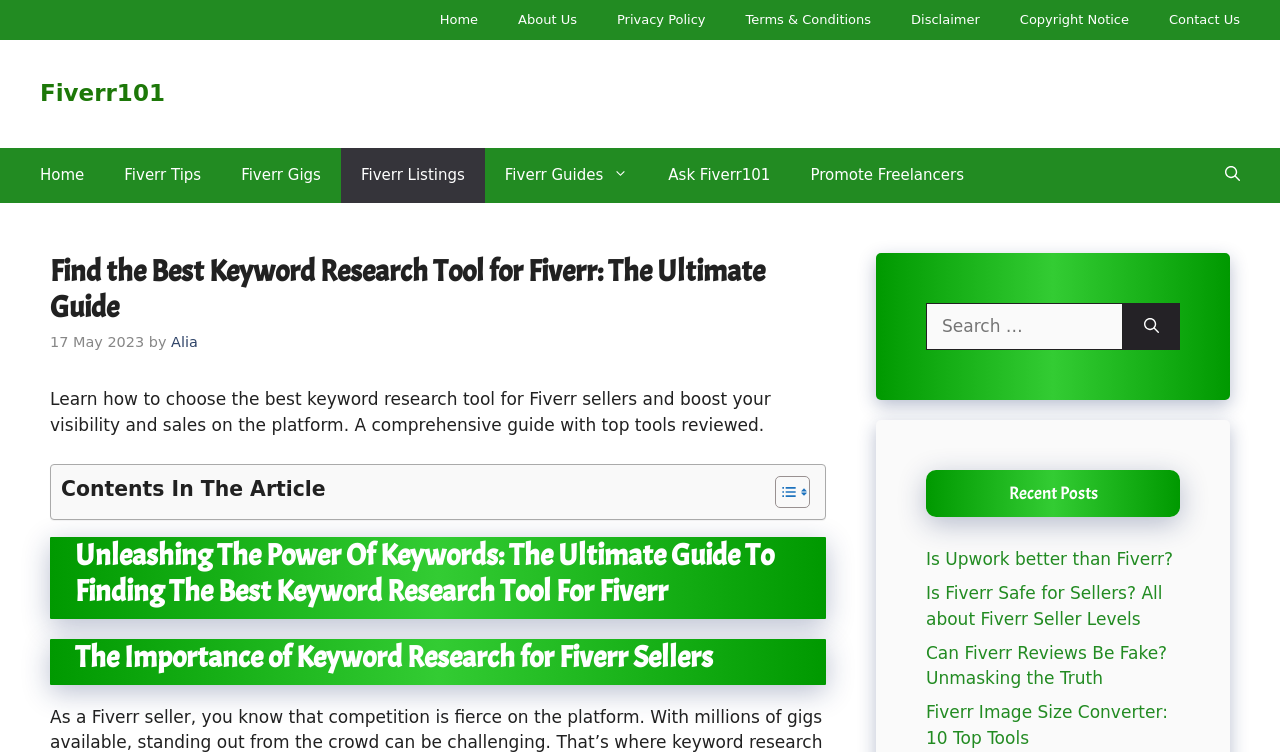With reference to the screenshot, provide a detailed response to the question below:
What is the topic of the recent post 'Is Upwork better than Fiverr?'?

The recent post 'Is Upwork better than Fiverr?' is likely a comparison or discussion about the differences between Fiverr and Upwork, two popular freelance platforms.